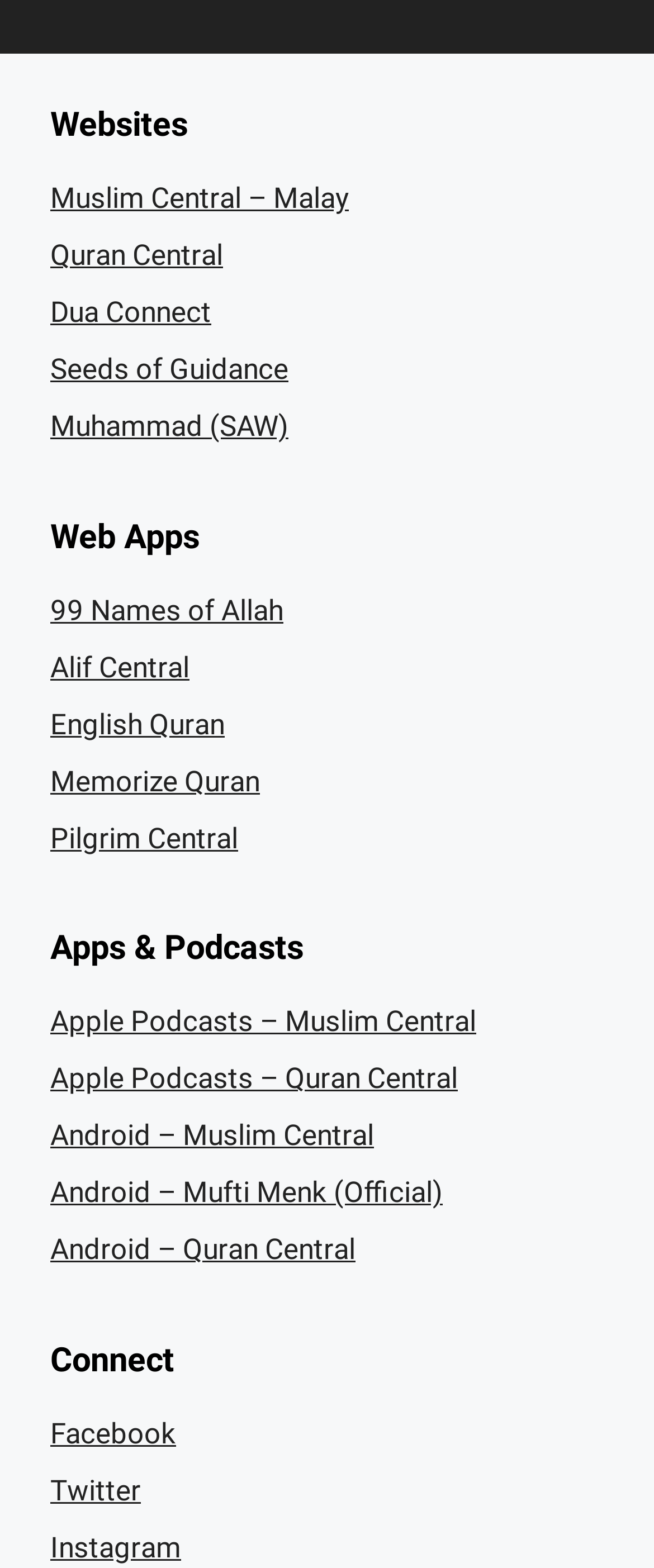What is the likely purpose of the webpage?
Based on the image, provide a one-word or brief-phrase response.

Resource directory